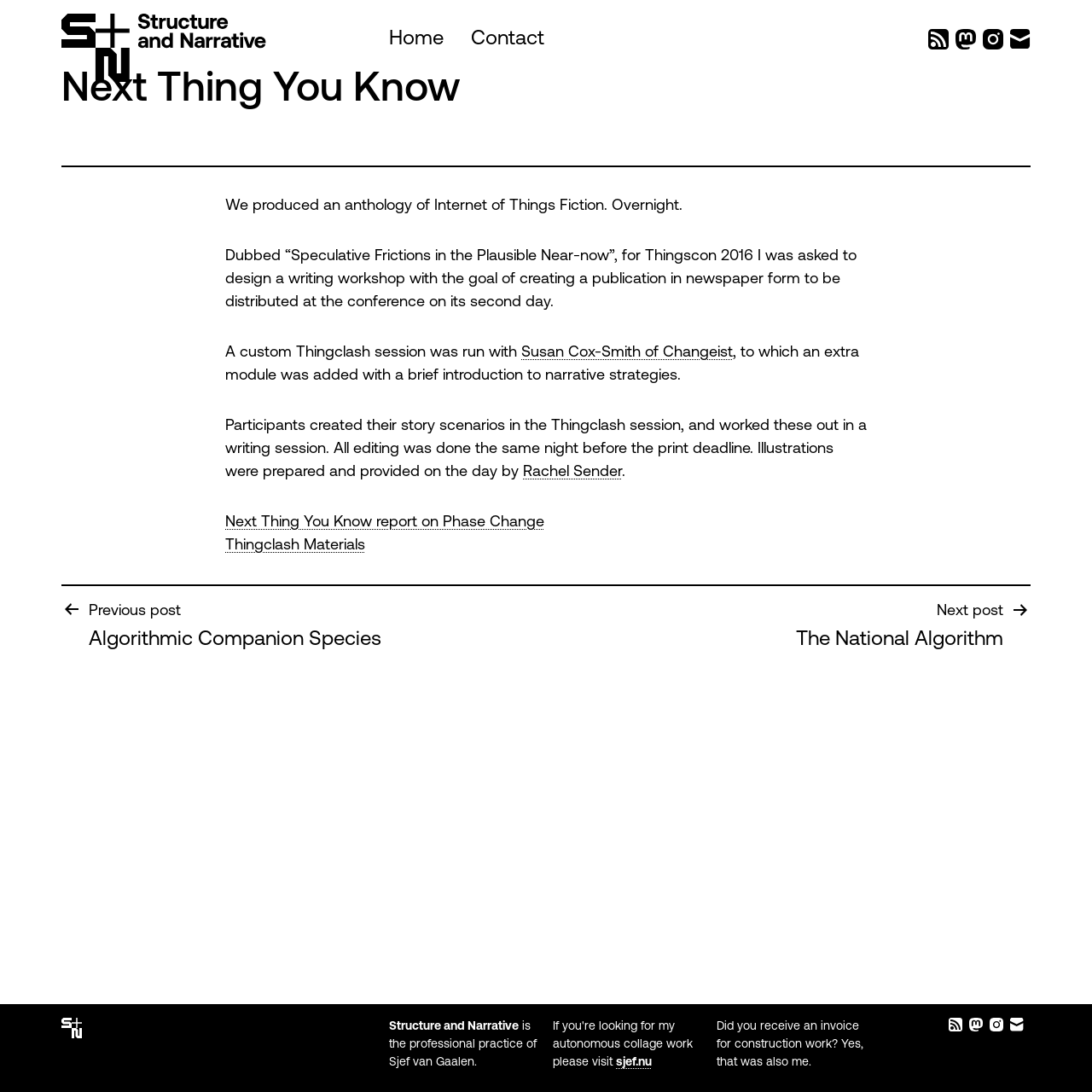Who designed the writing workshop?
Please give a detailed and elaborate answer to the question.

The answer can be inferred from the first paragraph of the main article, where it is mentioned that 'I was asked to design a writing workshop with the goal of creating a publication in newspaper form to be distributed at the conference on its second day.' The use of the first person 'I' suggests that the author is the one who designed the workshop.